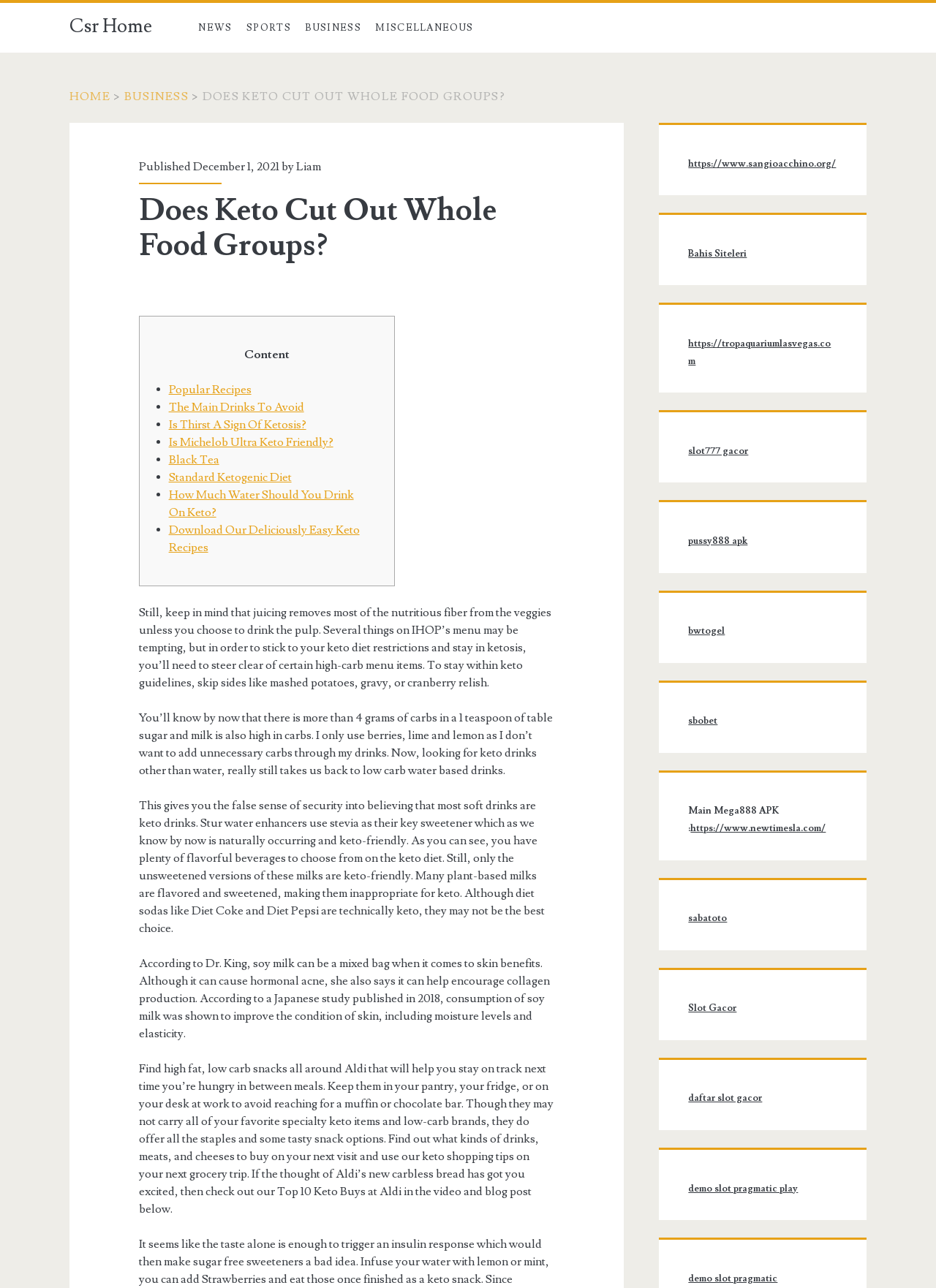Examine the image and give a thorough answer to the following question:
What is the main idea of the paragraph starting with 'Still, keep in mind that juicing removes most of the nutritious fiber from the veggies...'?

The main idea of the paragraph is that juicing removes most of the nutritious fiber from the veggies, which is an important consideration for those following a keto diet.